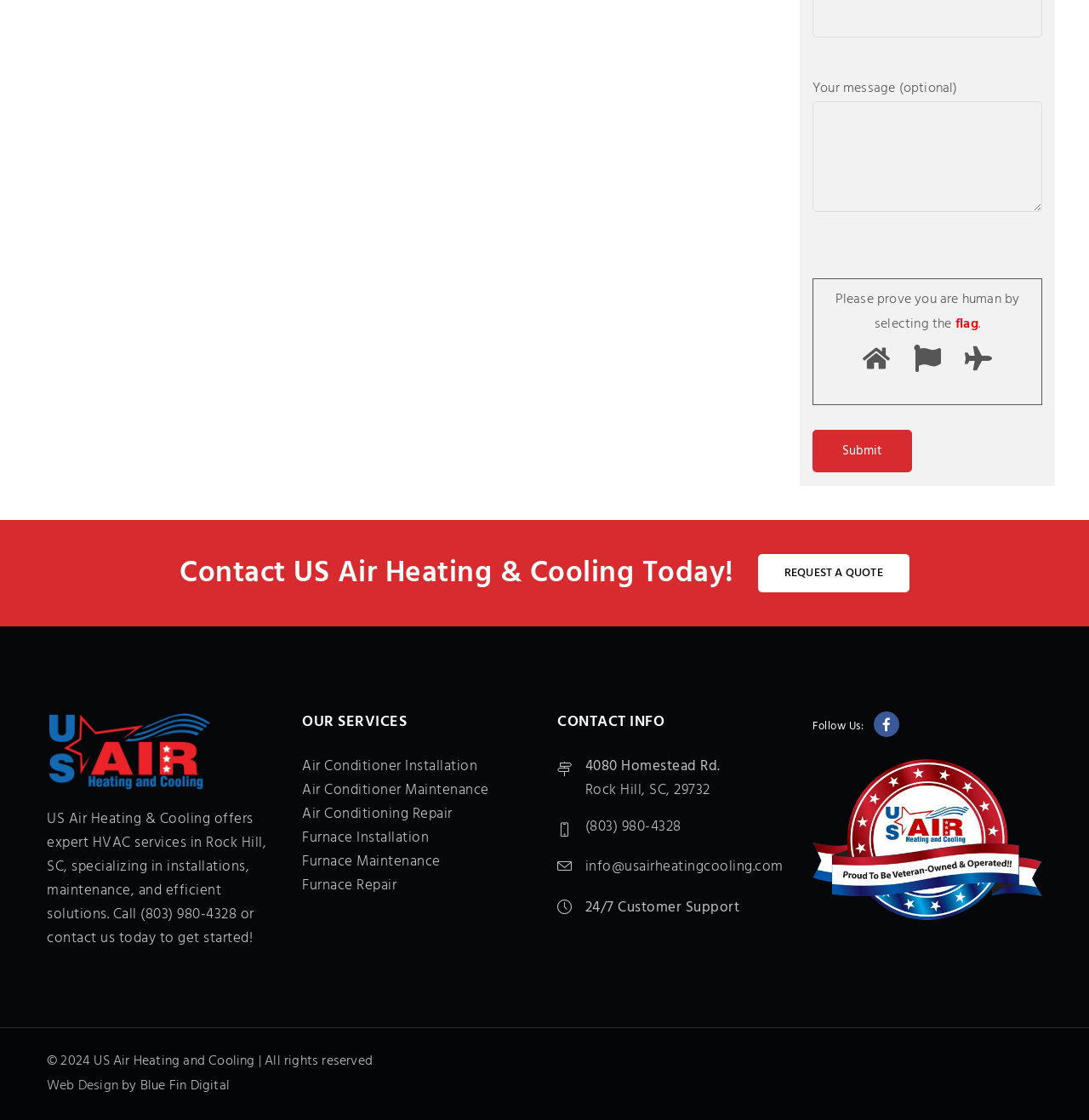Is the company veteran-owned?
Look at the image and provide a detailed response to the question.

The company is veteran-owned, as indicated by the 'Veteran Owned' image in the footer section of the webpage.